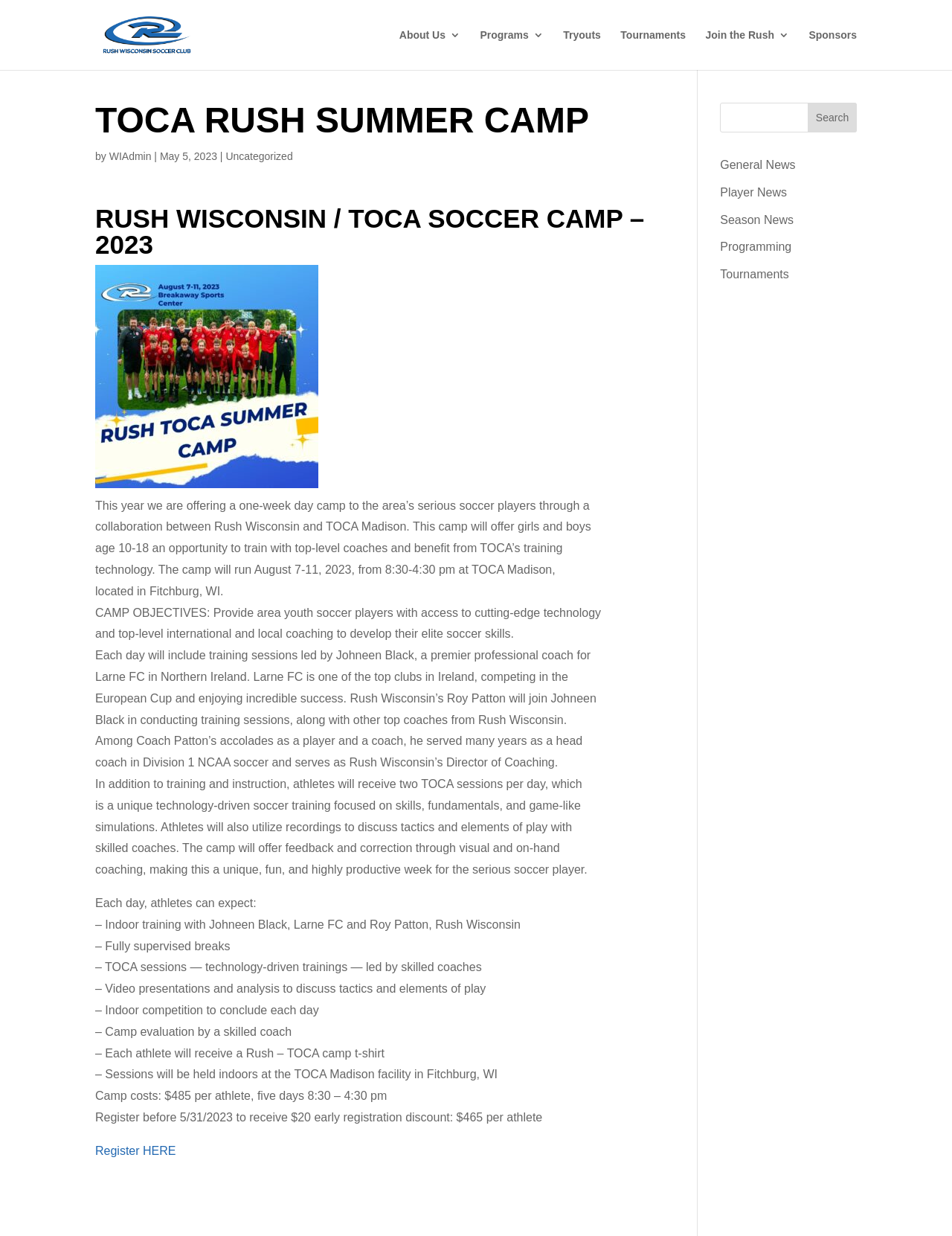Provide a one-word or short-phrase response to the question:
What is the cost of the camp per athlete?

$485